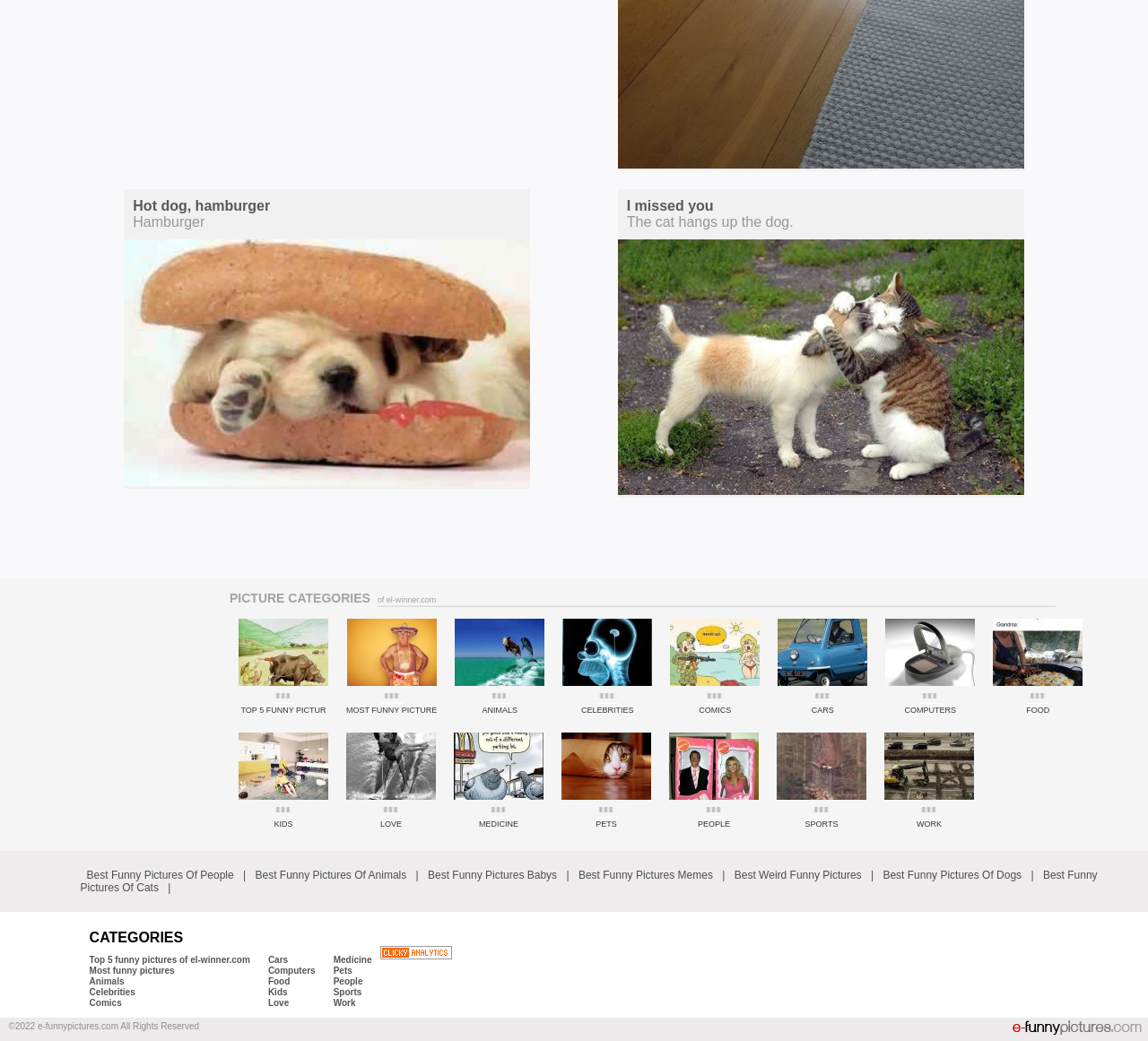Predict the bounding box for the UI component with the following description: "Sitemap".

None